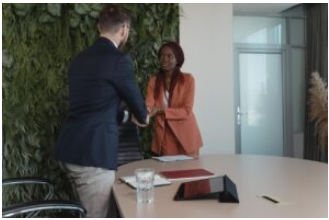Based on the image, provide a detailed response to the question:
What is the backdrop of the conference table?

The caption describes the backdrop of the conference table as a 'vibrant vertical garden that adds a touch of nature to the workspace', which indicates the presence of a vertical garden as the backdrop.